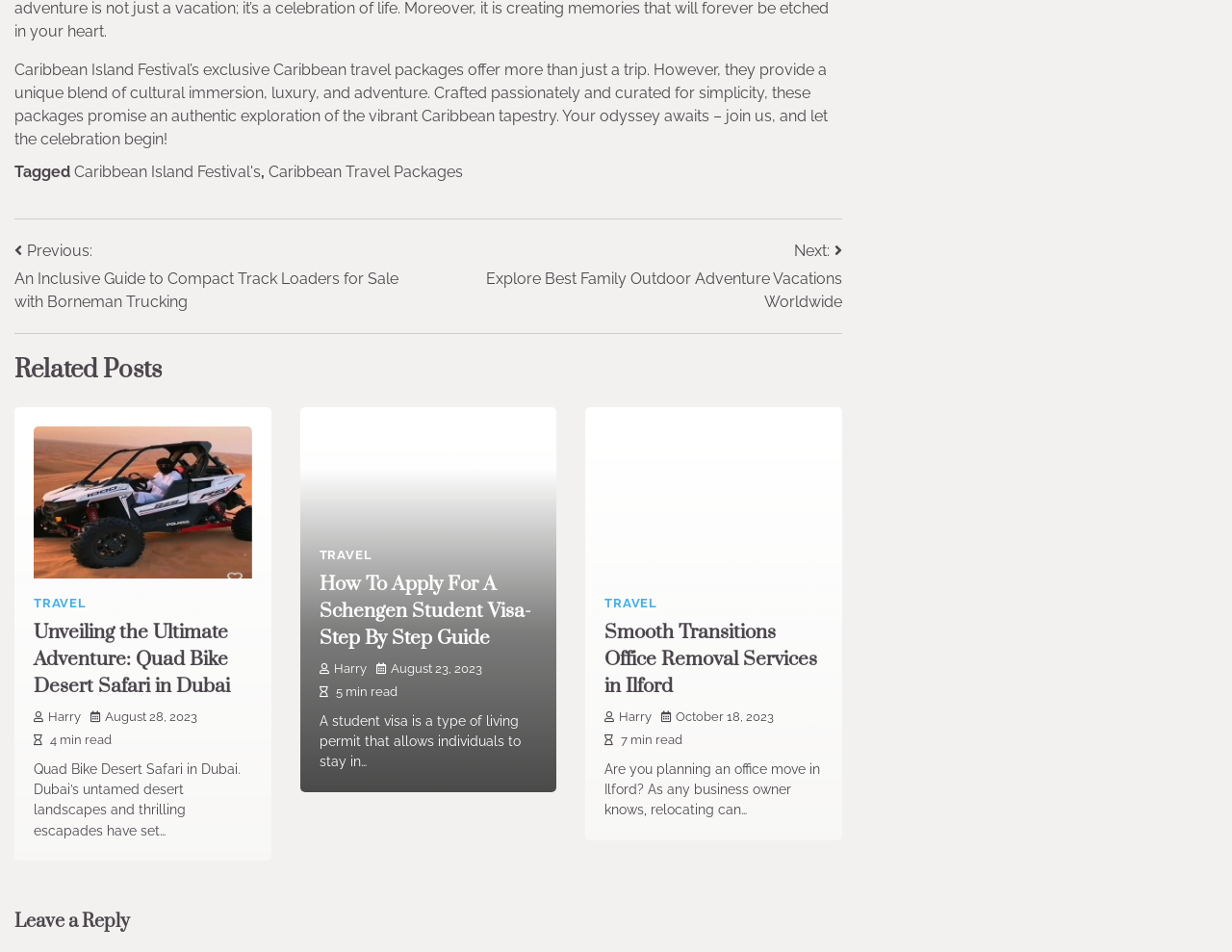Determine the bounding box coordinates for the clickable element required to fulfill the instruction: "Read 'Unveiling the Ultimate Adventure: Quad Bike Desert Safari in Dubai'". Provide the coordinates as four float numbers between 0 and 1, i.e., [left, top, right, bottom].

[0.027, 0.65, 0.204, 0.736]